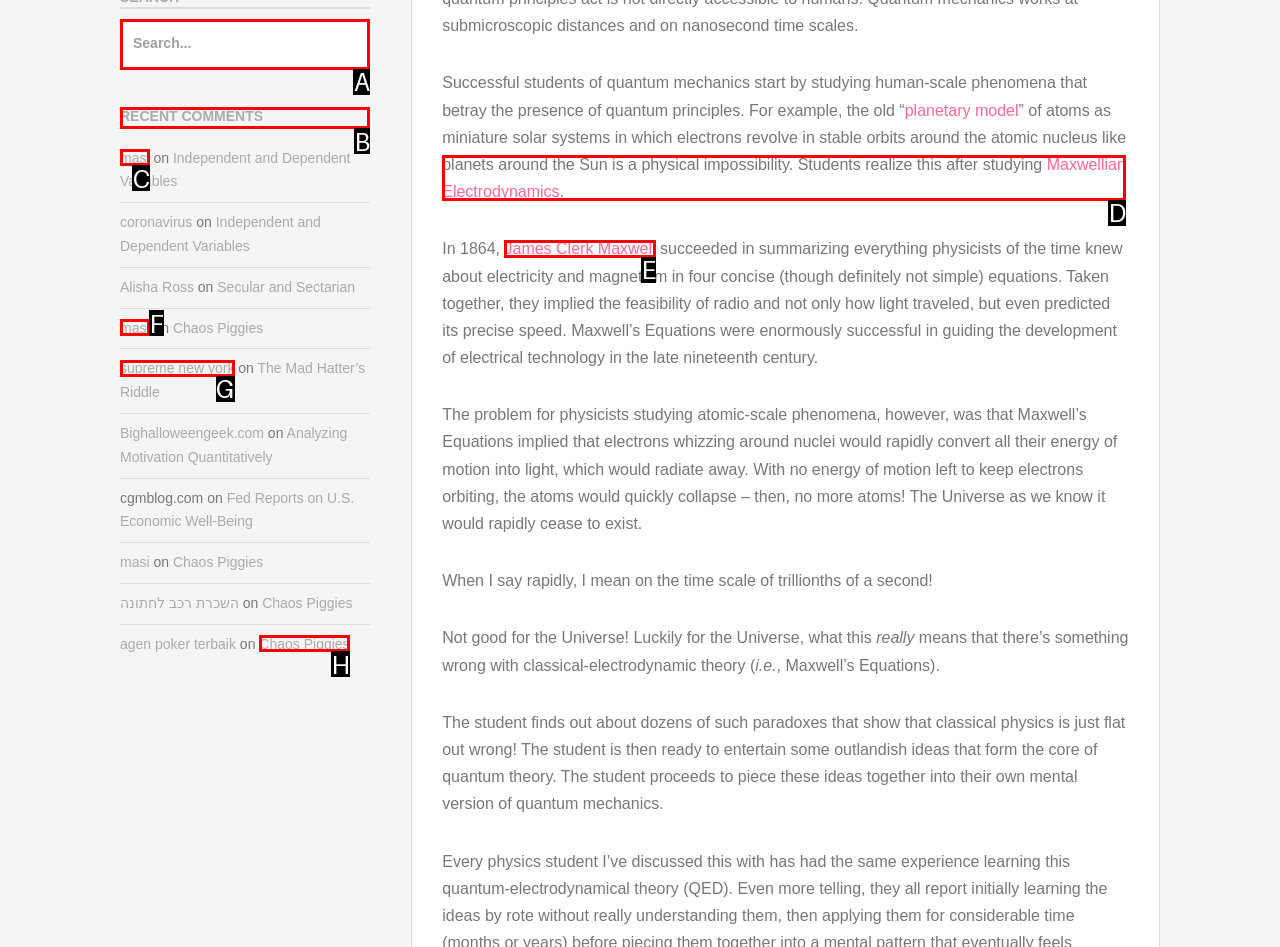Select the correct option from the given choices to perform this task: View recent comments. Provide the letter of that option.

B